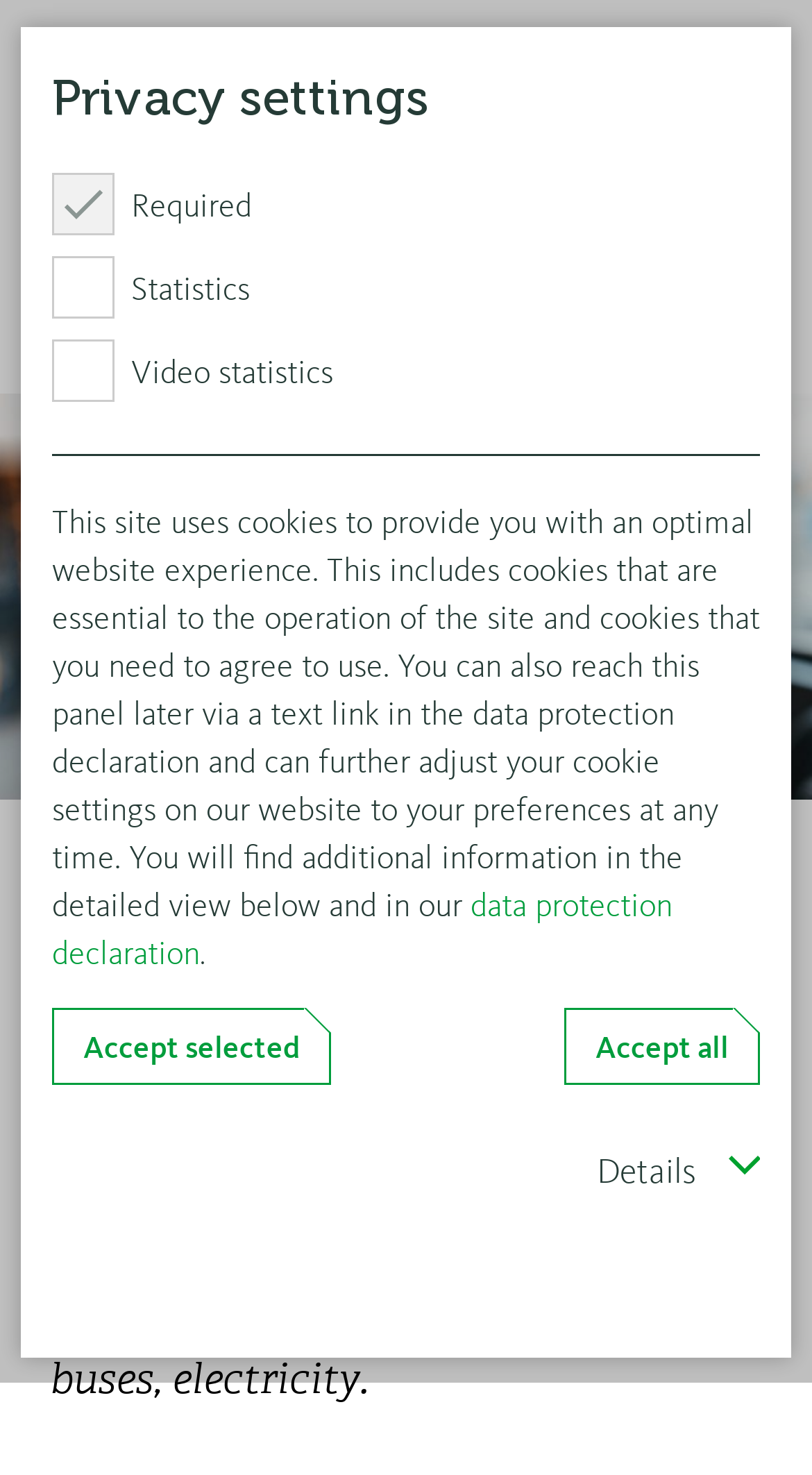What is the purpose of sophisticated planning?
Provide a detailed answer to the question using information from the image.

According to the text 'Sophisticated planning can save unnecessary journeys and consequently fuel or, in the case of e-buses, electricity.', sophisticated planning is intended to save unnecessary journeys, which in turn can reduce fuel or electricity consumption.